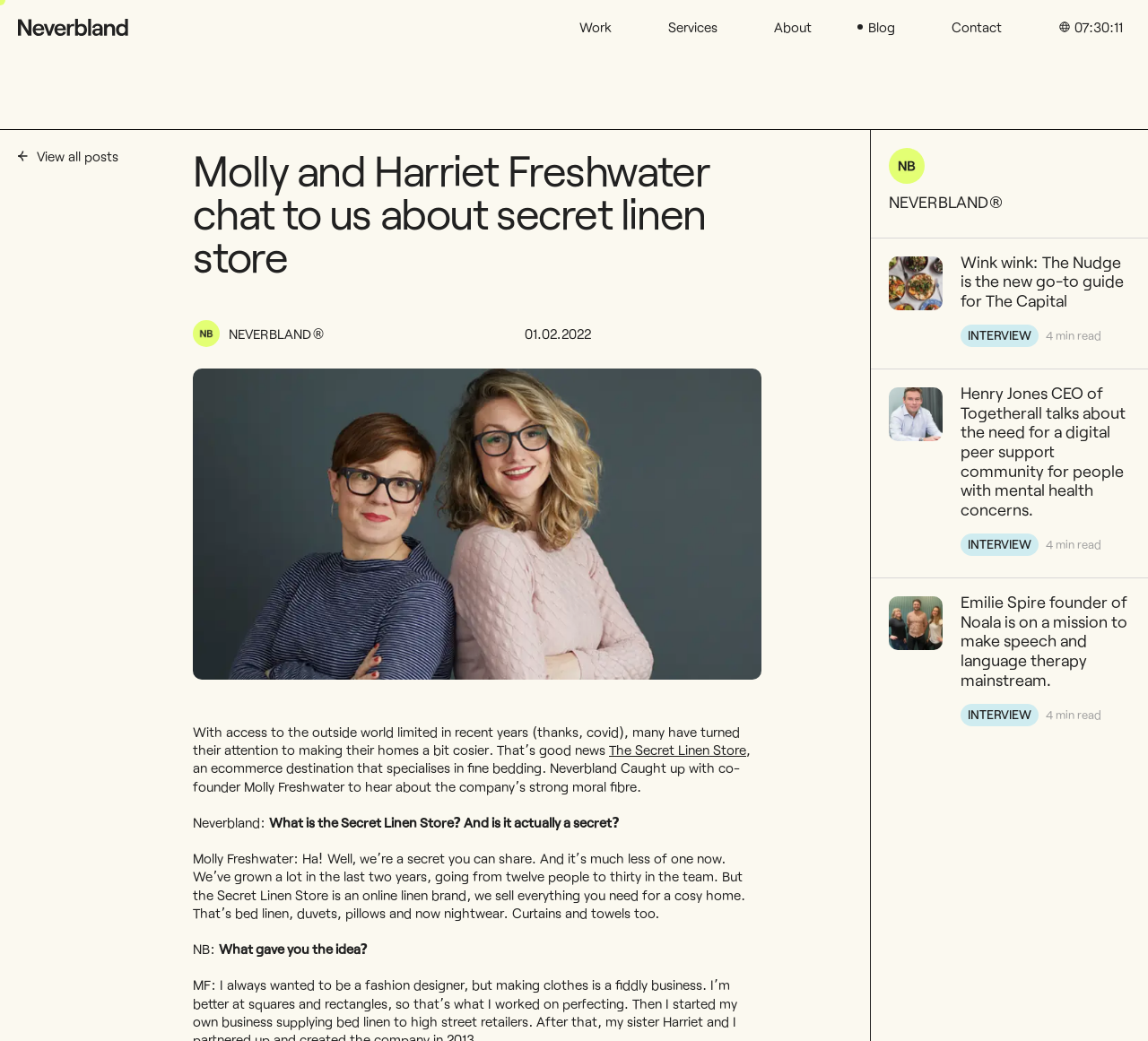Please determine the headline of the webpage and provide its content.

Molly and Harriet Freshwater chat to us about secret linen store